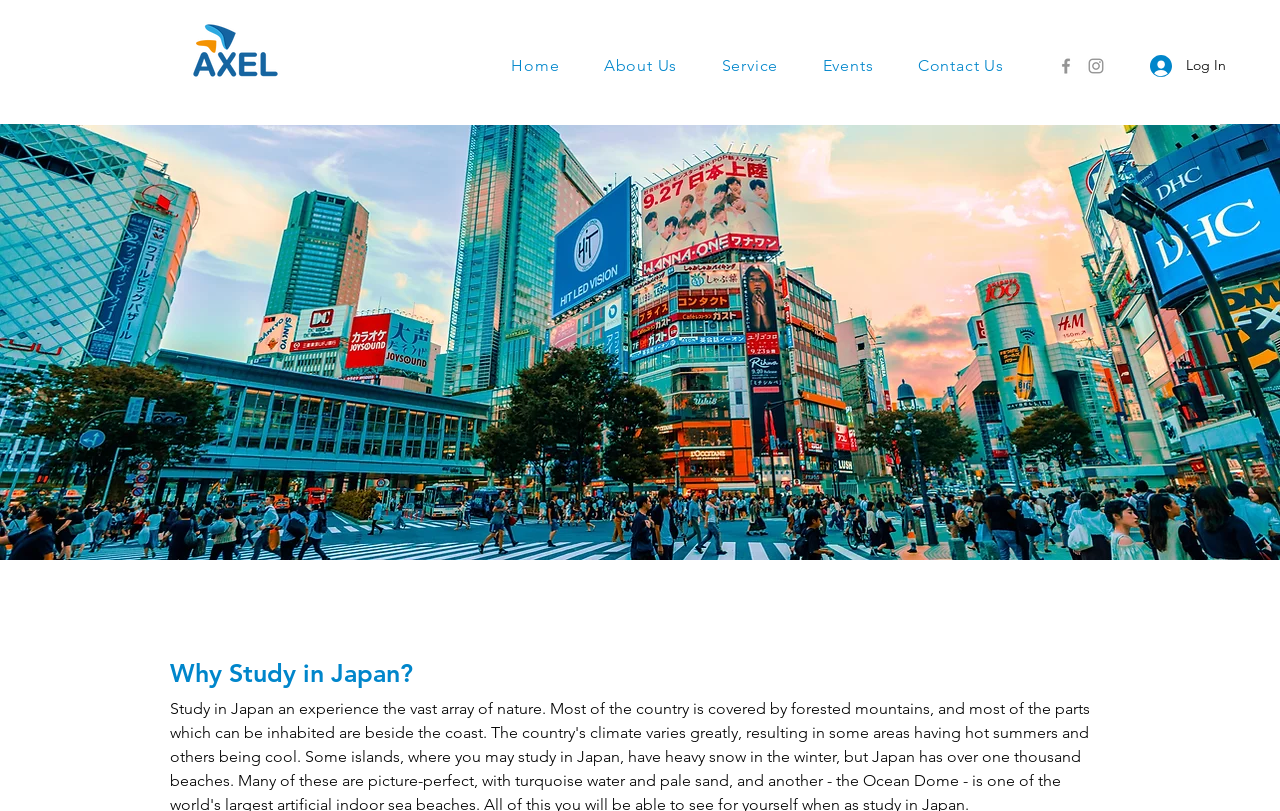What is the purpose of the button at the top right corner?
Give a detailed explanation using the information visible in the image.

The button at the top right corner is for logging in, which can be inferred from the text 'Log In' on the button.